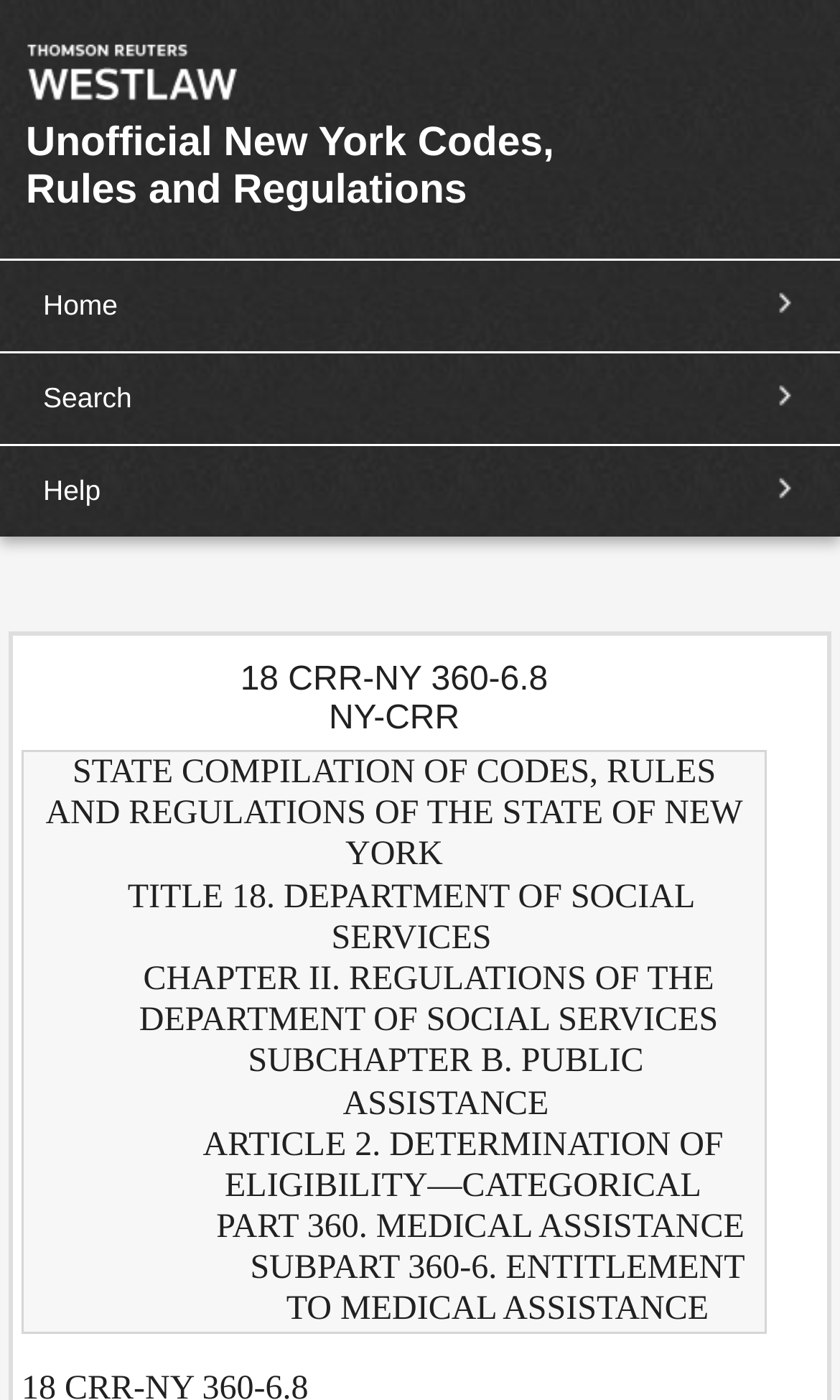Respond to the question with just a single word or phrase: 
What is the purpose of the current webpage?

Viewing unofficial New York codes, rules, and regulations